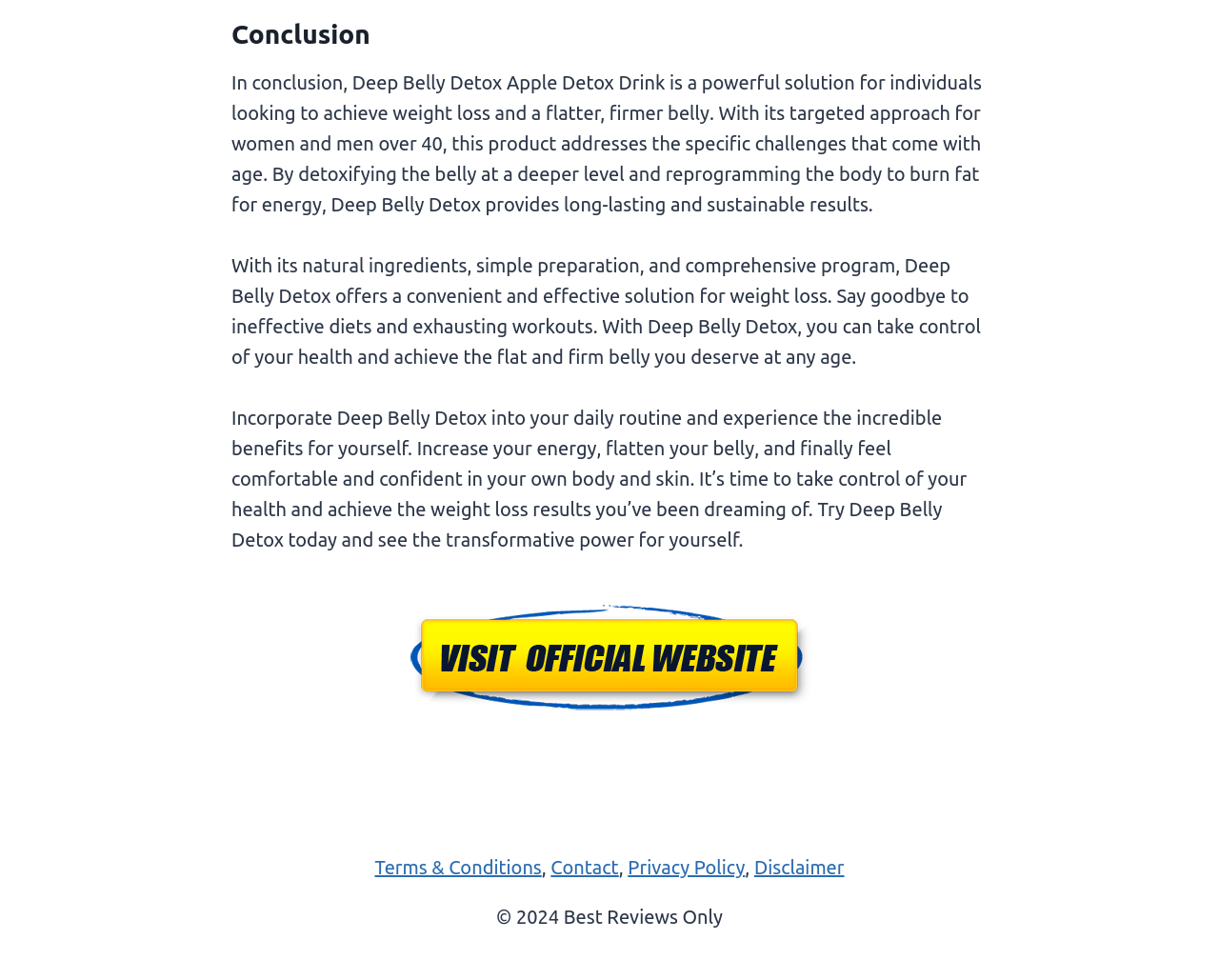What is the purpose of the image on the webpage?
From the screenshot, supply a one-word or short-phrase answer.

Learn more